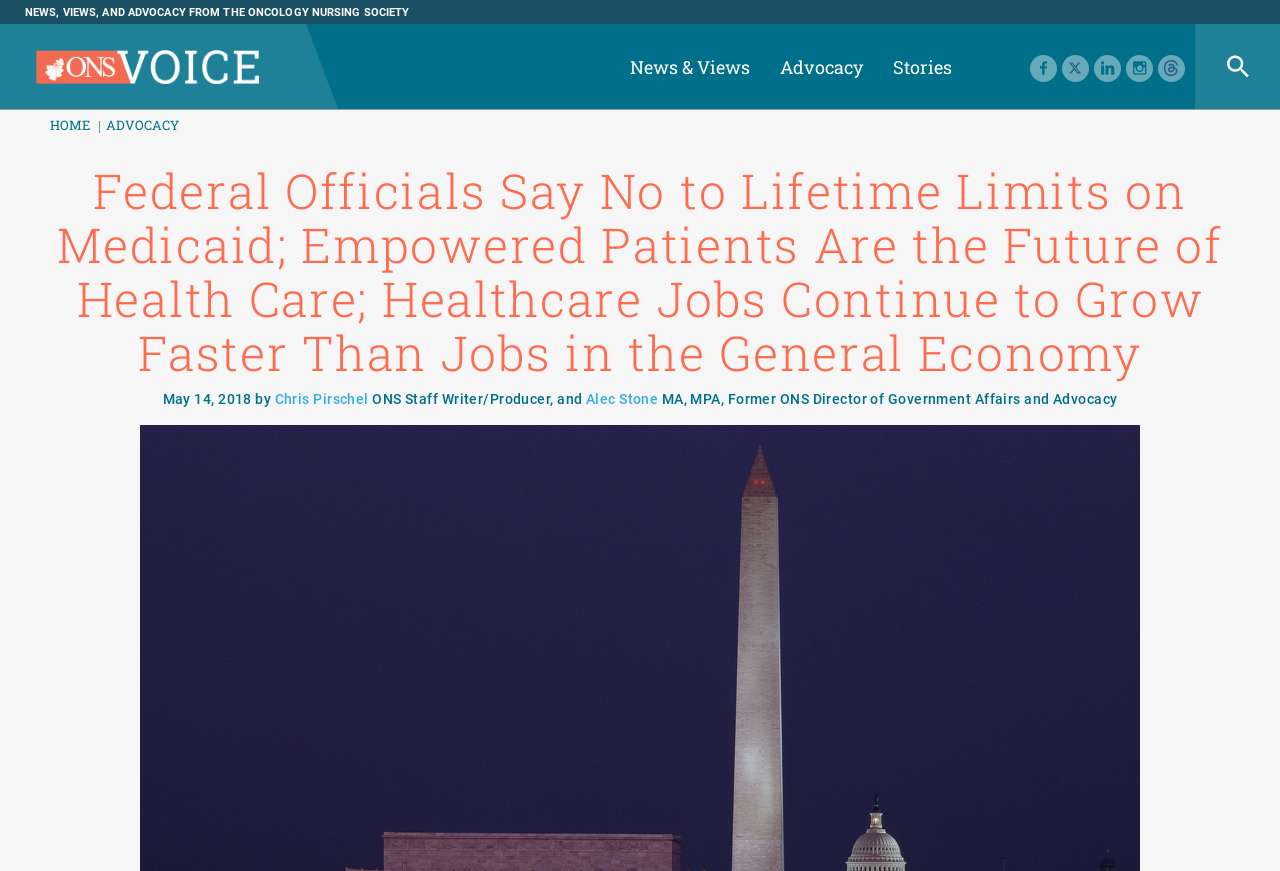Identify the bounding box coordinates of the region that needs to be clicked to carry out this instruction: "Go to ONS Voice Home". Provide these coordinates as four float numbers ranging from 0 to 1, i.e., [left, top, right, bottom].

[0.028, 0.065, 0.202, 0.092]